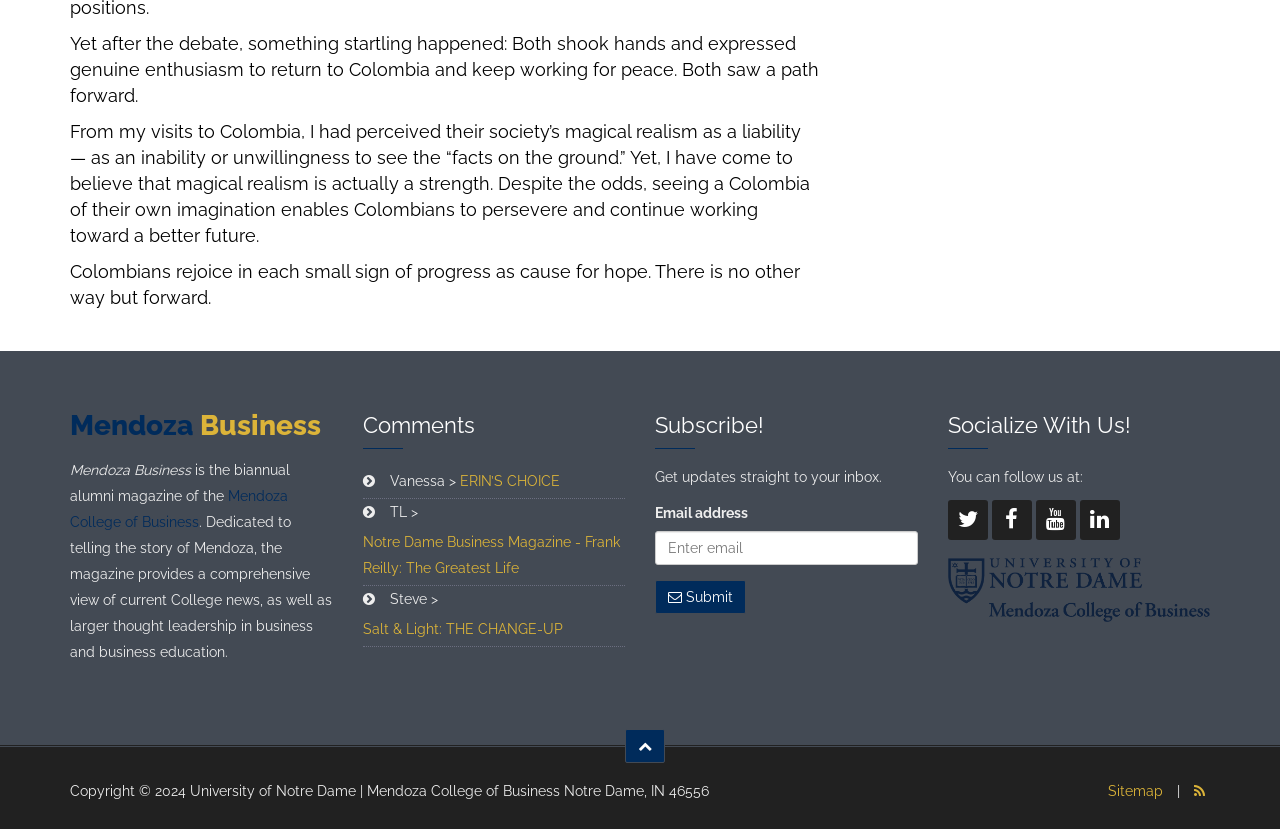Please answer the following question using a single word or phrase: 
What is the name of the college mentioned in the article?

Mendoza College of Business